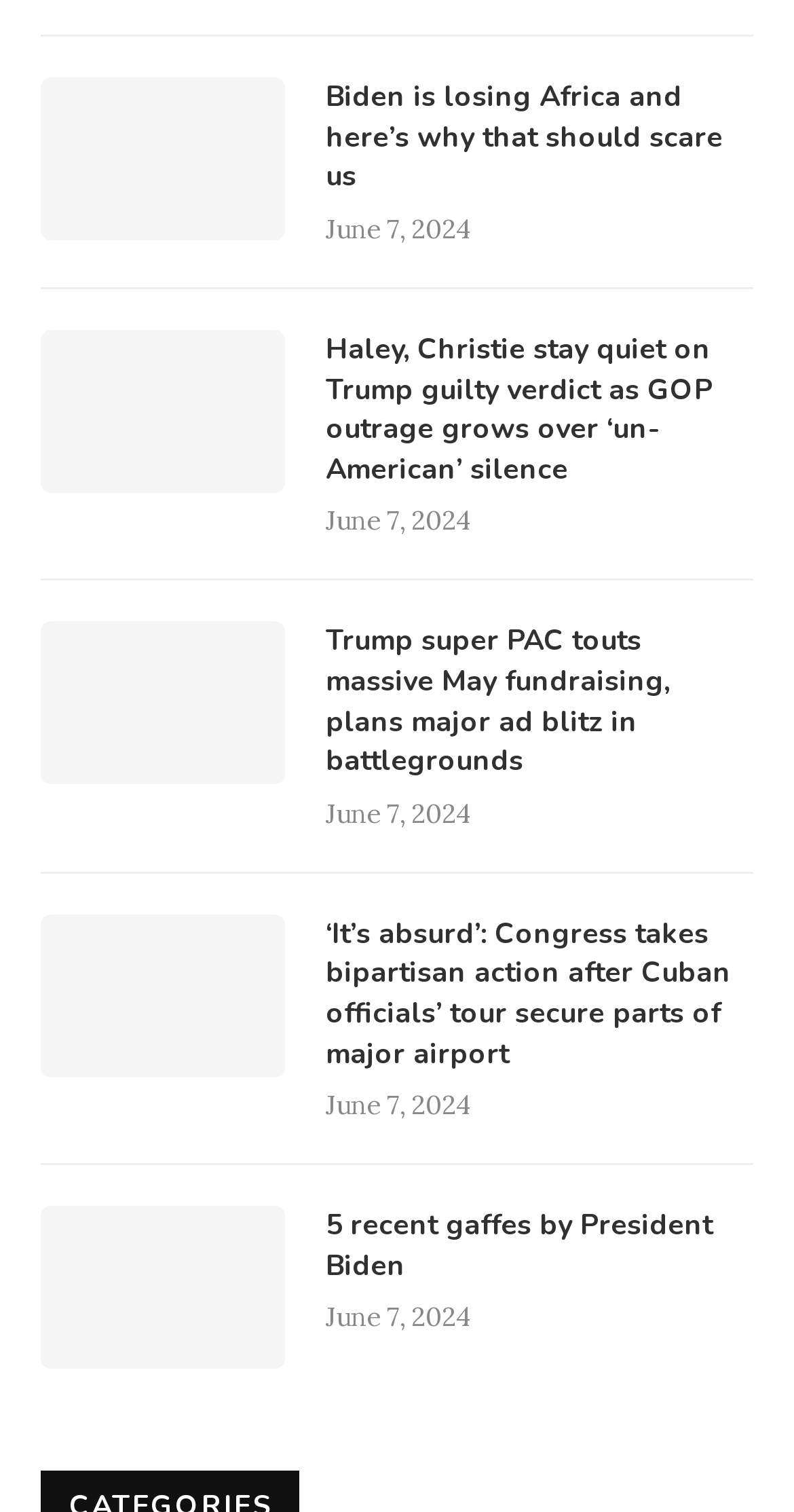What is the topic of the first news article?
Answer the question with a single word or phrase by looking at the picture.

Biden and Africa